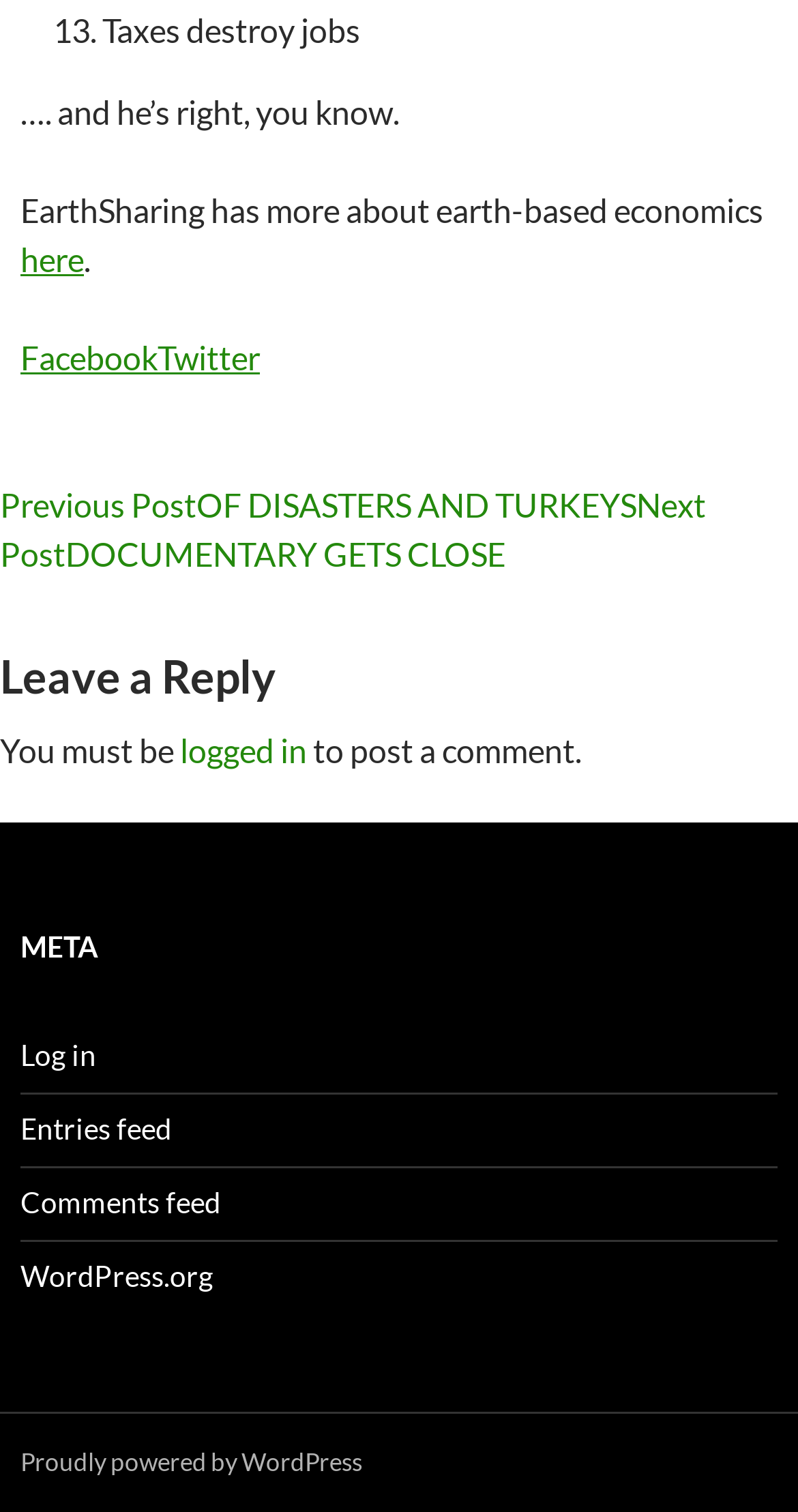Identify the bounding box coordinates for the UI element that matches this description: "Next PostDOCUMENTARY GETS CLOSE".

[0.0, 0.387, 0.939, 0.442]